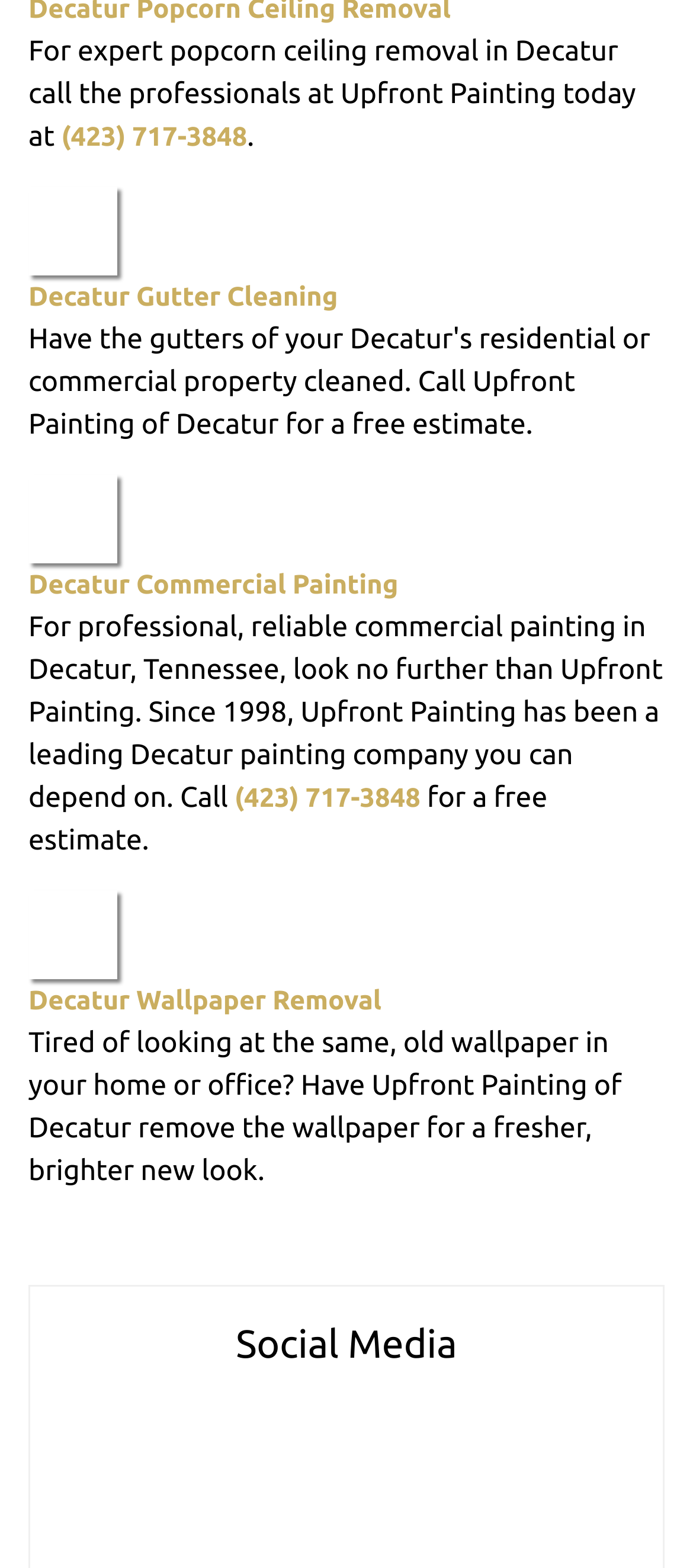Locate the bounding box coordinates of the UI element described by: "title="Houzz"". Provide the coordinates as four float numbers between 0 and 1, formatted as [left, top, right, bottom].

[0.594, 0.951, 0.781, 0.977]